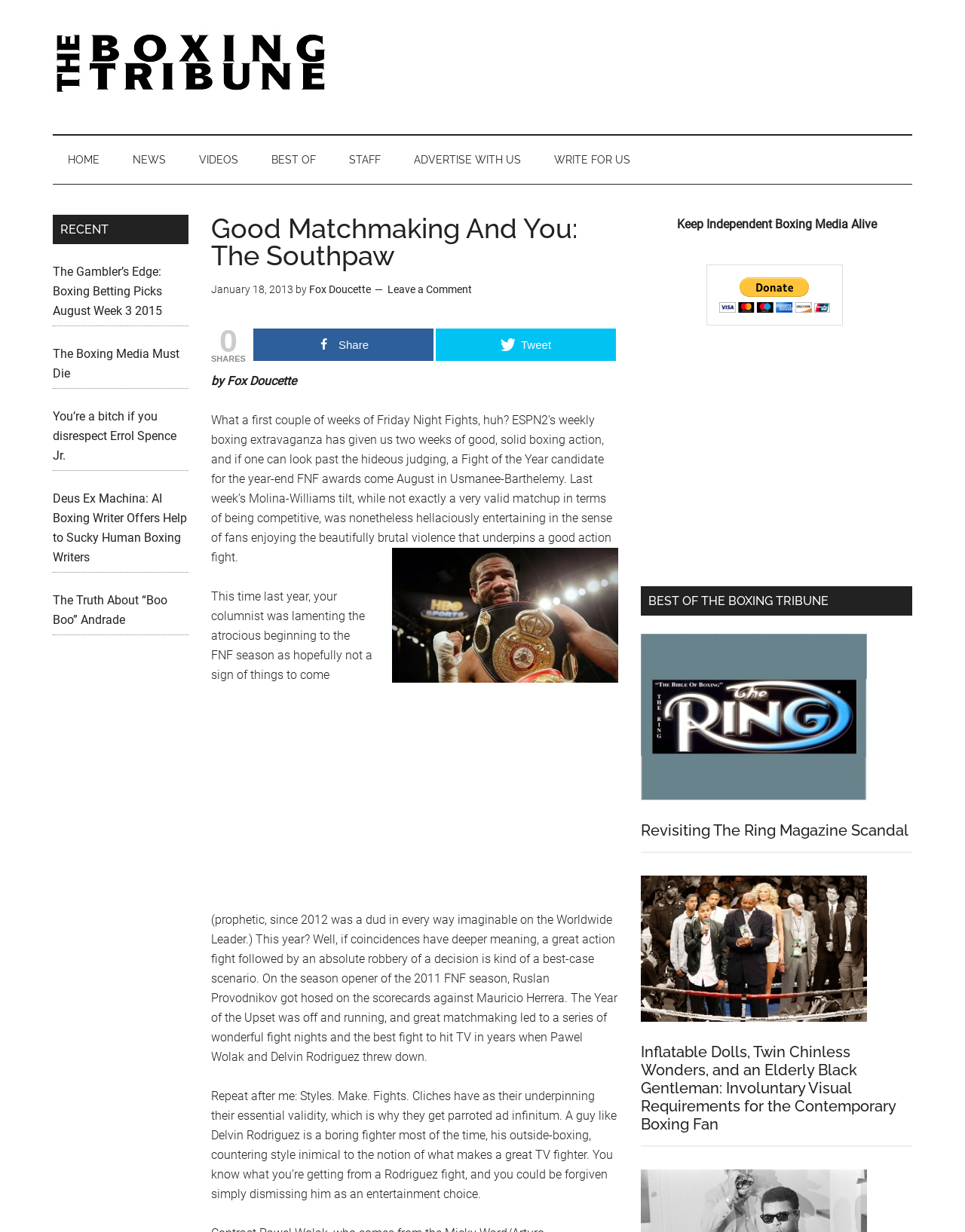Look at the image and write a detailed answer to the question: 
What is the name of the website?

I found the link 'The Boxing Tribune' at the top of the webpage, which suggests that it is the name of the website.